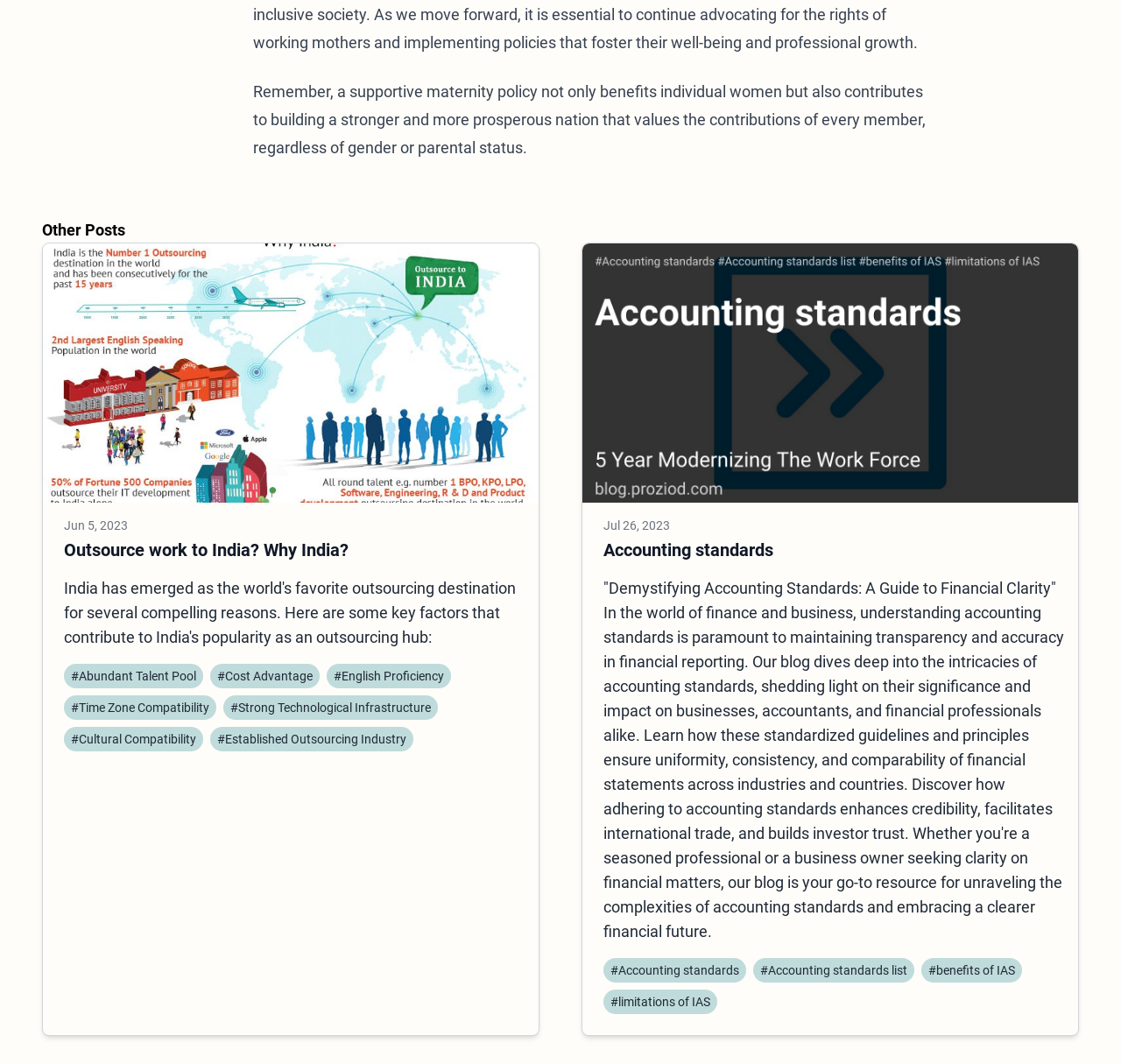Please identify the bounding box coordinates of the area I need to click to accomplish the following instruction: "Click on the link 'Outsource work to India? Why India?'".

[0.038, 0.229, 0.48, 0.473]